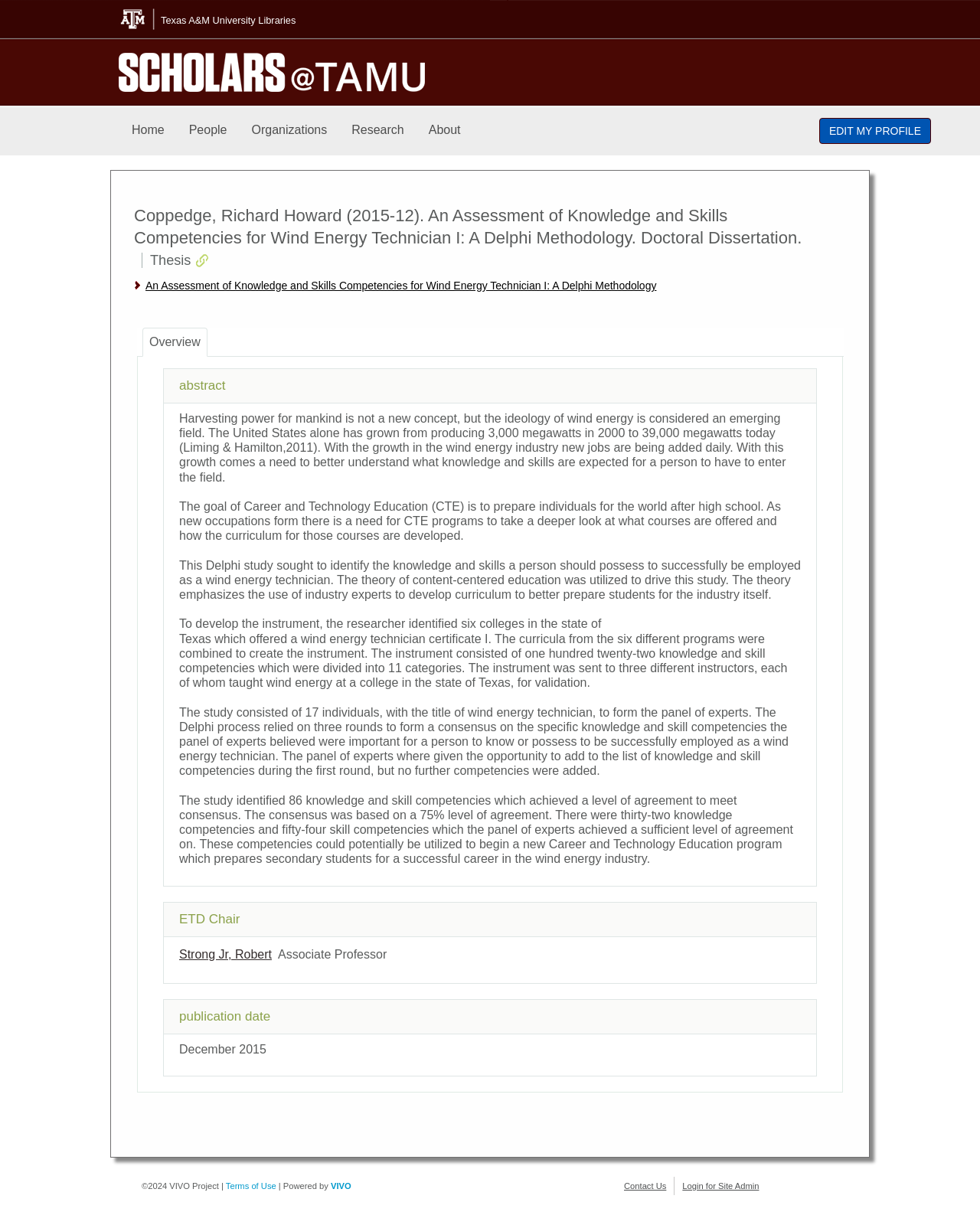Locate the bounding box coordinates of the element you need to click to accomplish the task described by this instruction: "Go to the 'Home' page".

[0.122, 0.086, 0.18, 0.126]